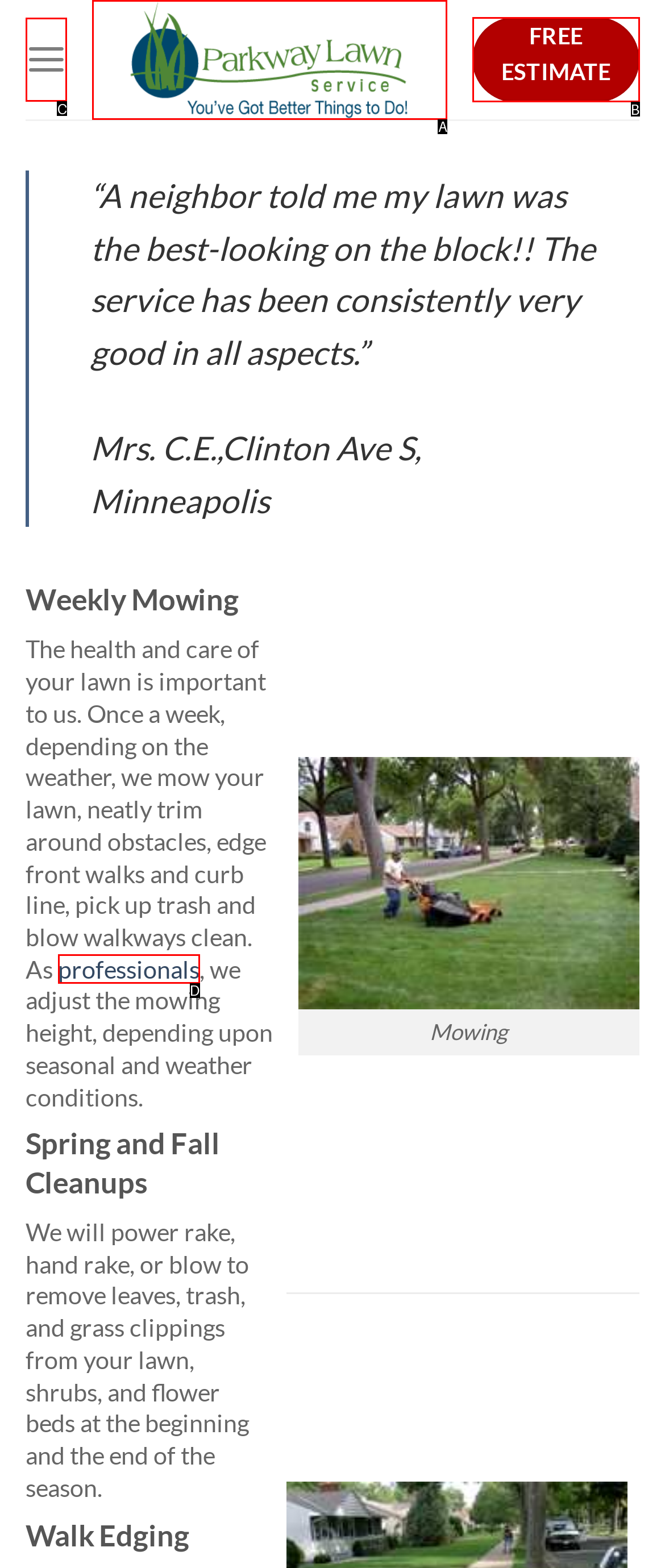From the given options, find the HTML element that fits the description: Menu. Reply with the letter of the chosen element.

C